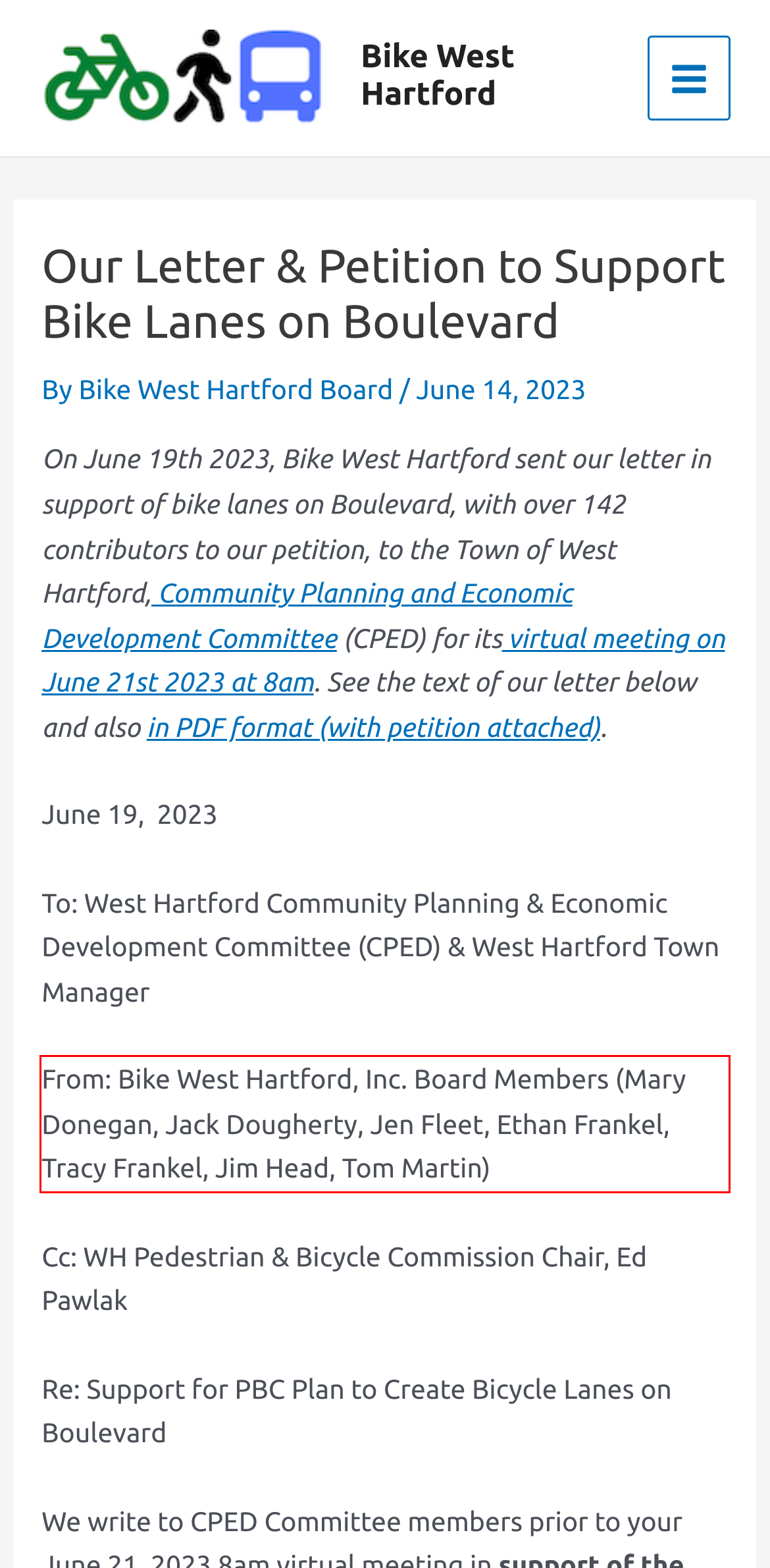Within the provided webpage screenshot, find the red rectangle bounding box and perform OCR to obtain the text content.

From: Bike West Hartford, Inc. Board Members (Mary Donegan, Jack Dougherty, Jen Fleet, Ethan Frankel, Tracy Frankel, Jim Head, Tom Martin)